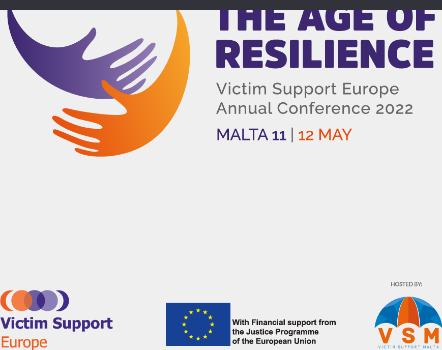Please provide a comprehensive answer to the question based on the screenshot: What do the stylized hands symbolize?

The caption explains that the visual design includes two stylized hands, one orange and one purple, which symbolize solidarity and support for victims, conveying a message of empowerment and resilience within the context of victim support.